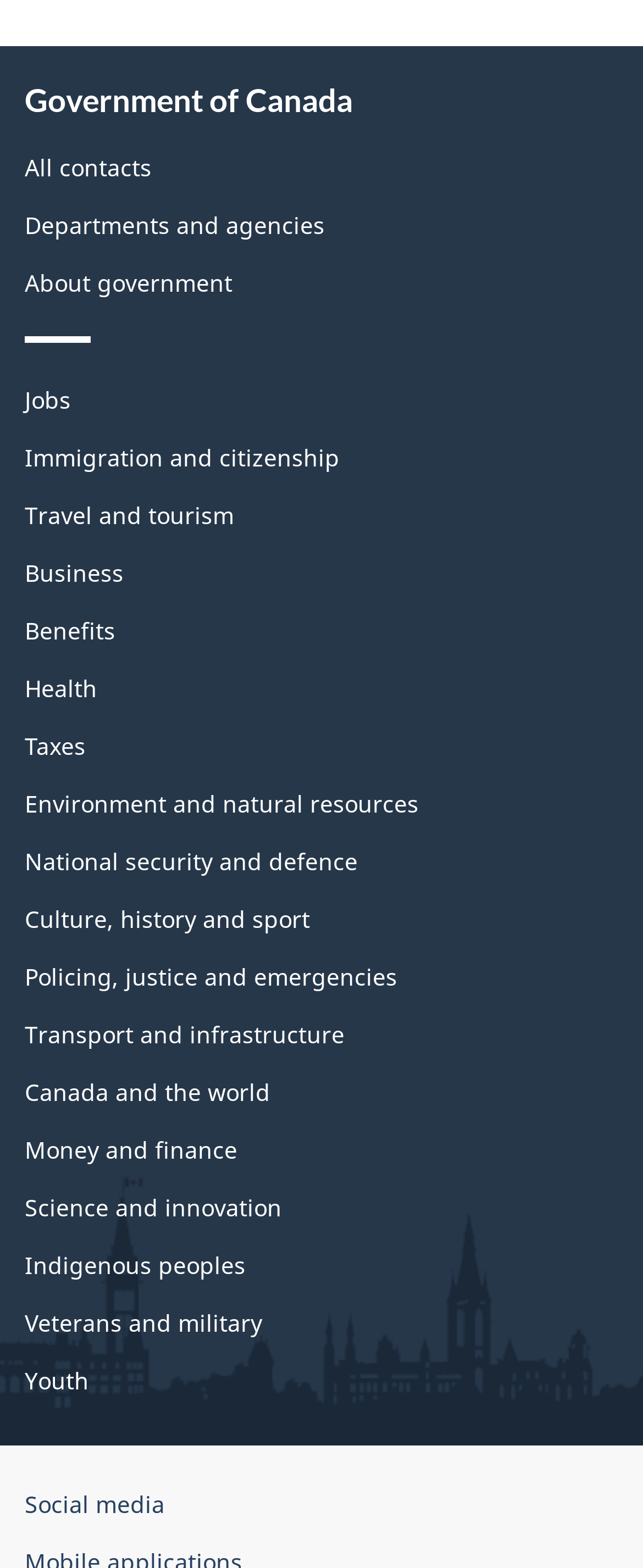Is there a link related to jobs on this webpage?
From the image, respond using a single word or phrase.

Yes